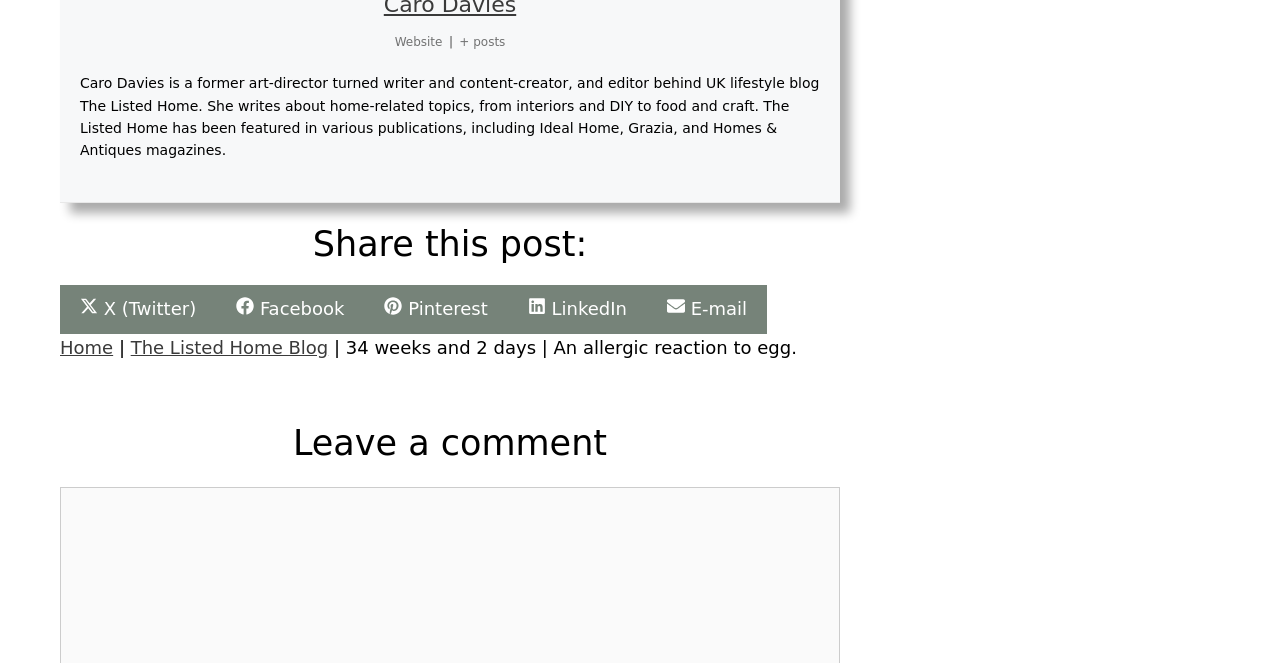Determine the bounding box coordinates for the UI element matching this description: "+ posts".

[0.359, 0.053, 0.395, 0.074]